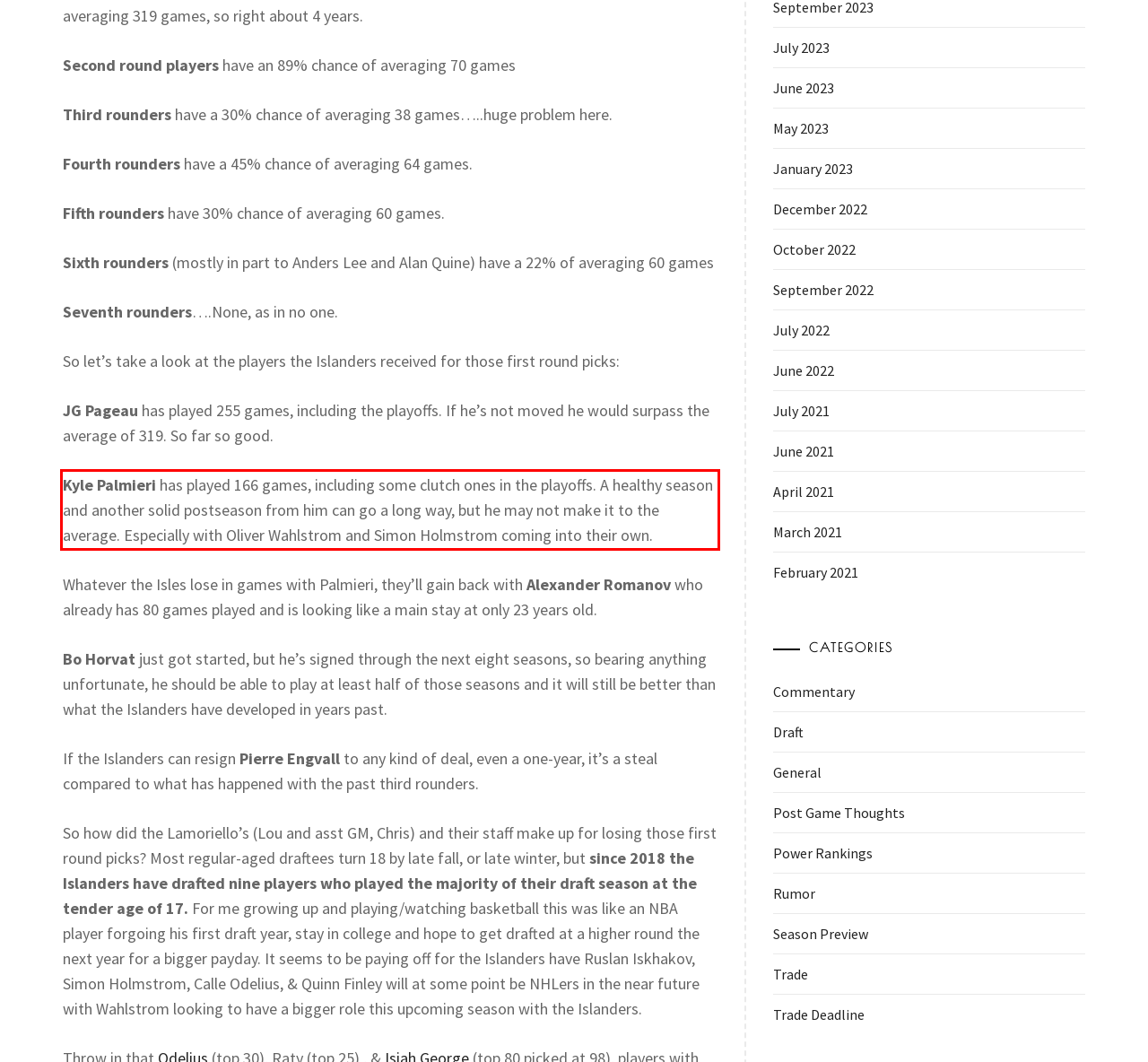The screenshot provided shows a webpage with a red bounding box. Apply OCR to the text within this red bounding box and provide the extracted content.

Kyle Palmieri has played 166 games, including some clutch ones in the playoffs. A healthy season and another solid postseason from him can go a long way, but he may not make it to the average. Especially with Oliver Wahlstrom and Simon Holmstrom coming into their own.